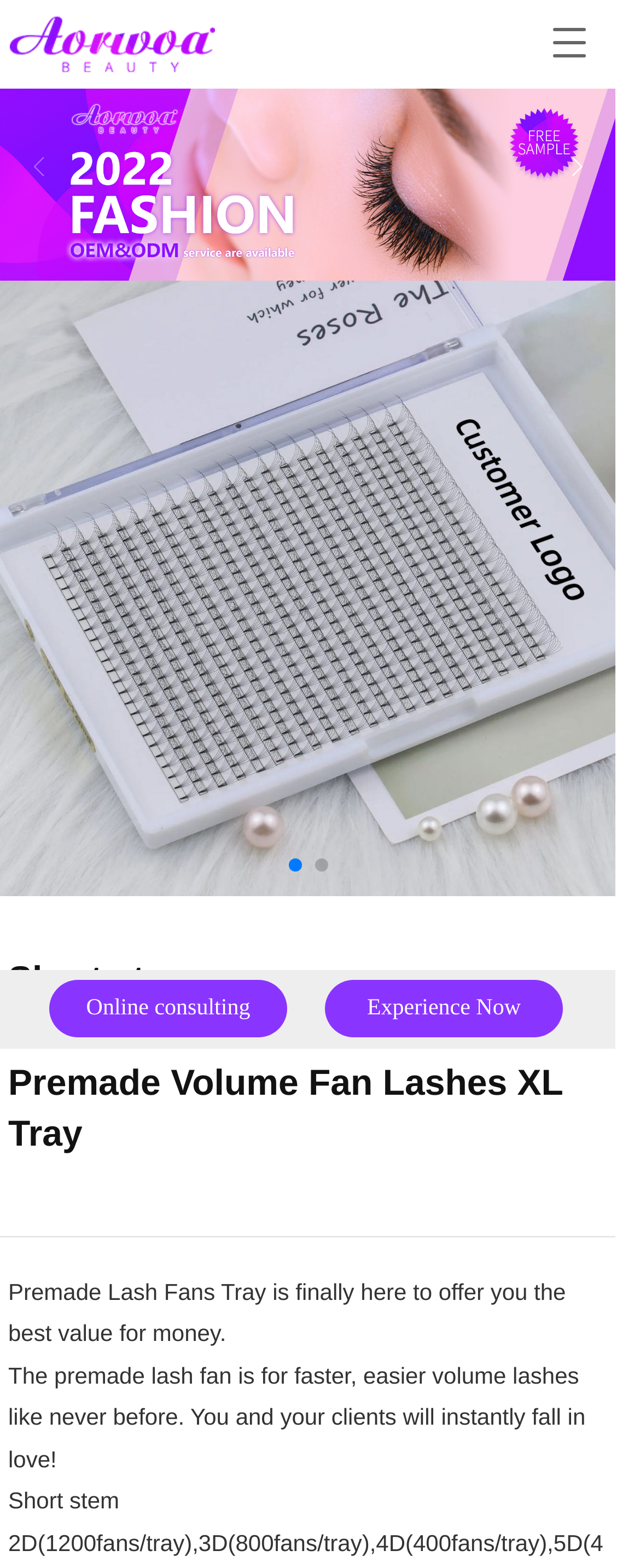Generate an in-depth caption that captures all aspects of the webpage.

This webpage is about Premade Volume Fan Lashes XL Tray, specifically showcasing a product called Short stem 2D,3D,4D,5D,6D,7D,8D,10D,12D Premade Volume Fan Lashes XL Tray. 

At the top left corner, there is an empty link. Next to it, on the top right corner, is a "Toggle navigation" button. Below these elements, there is a slider with "Previous slide" and "Next slide" buttons, where the "Next slide" button is currently disabled. 

The main content of the webpage is an image that takes up most of the top half of the page, showcasing the product. Below the image, there is a title "Short stem 2D,3D,4D,5D,6D,7D,8D,10D,12D Premade Volume Fan Lashes XL Tray" followed by two paragraphs of text. The first paragraph describes the product as "Premade Lash Fans Tray" offering the best value for money. The second paragraph explains that the premade lash fan is designed for faster and easier volume lashes.

On the right side of the page, there are two tables with links. The top table has a link "Experience Now" and the bottom table has a link "Online consulting".